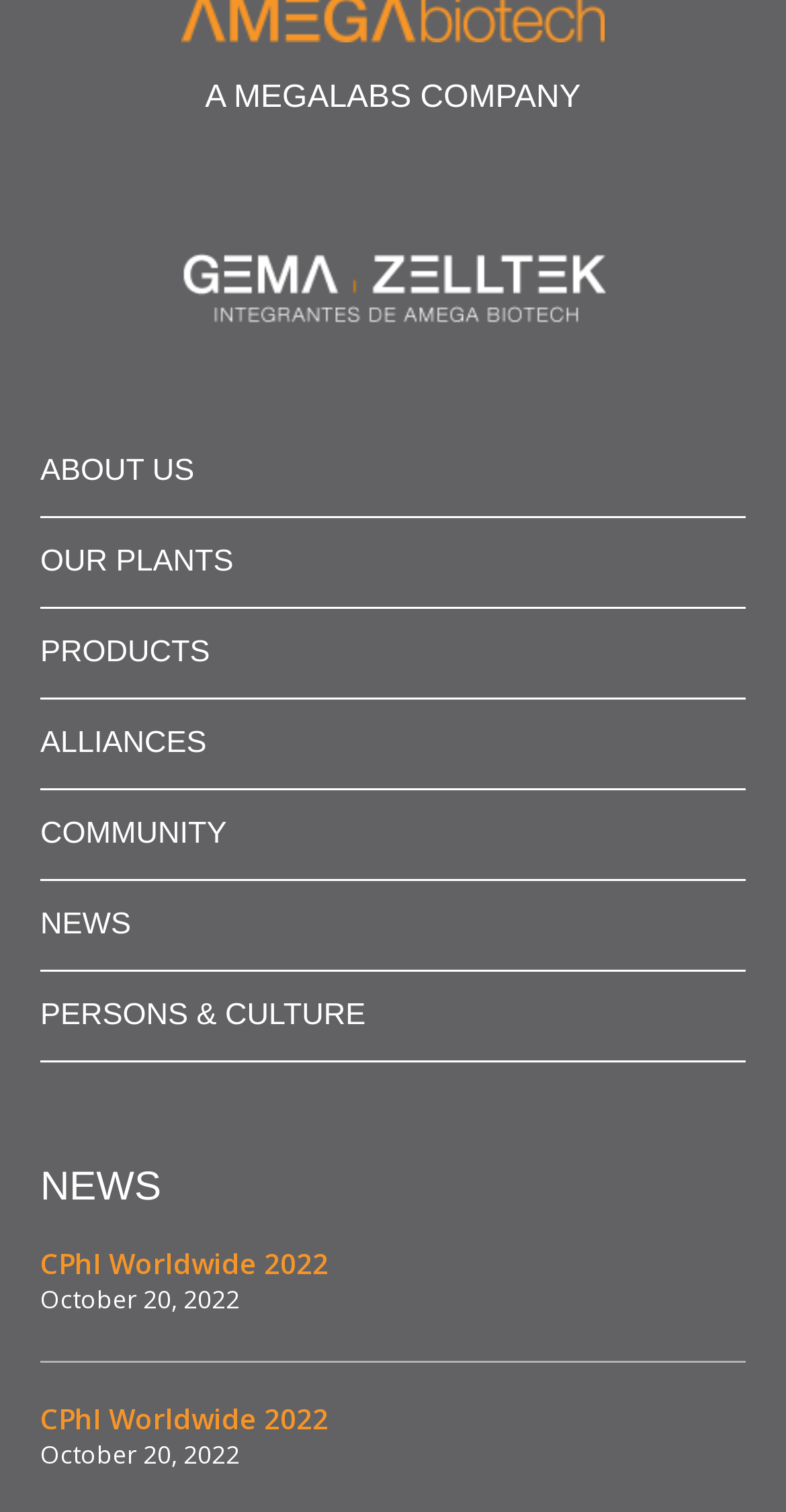What is the name of the event mentioned in the news articles?
Use the information from the screenshot to give a comprehensive response to the question.

I read the headings of the news articles and found that both of them mention an event called CPhI Worldwide 2022, which seems to be a conference or exhibition.